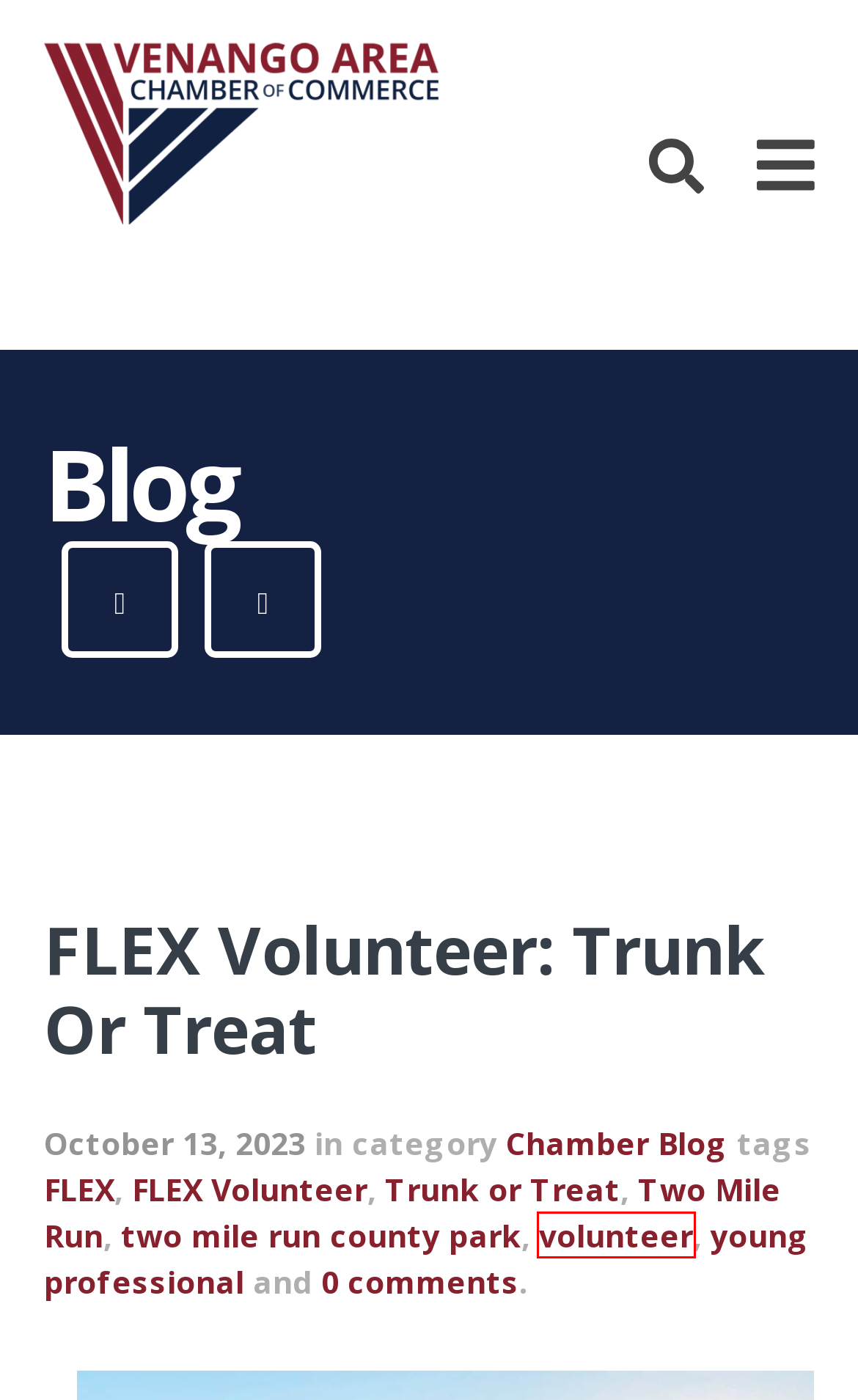Look at the screenshot of the webpage and find the element within the red bounding box. Choose the webpage description that best fits the new webpage that will appear after clicking the element. Here are the candidates:
A. FLEX Volunteer – Venango Area Chamber of Commerce
B. FLEX – Venango Area Chamber of Commerce
C. young professional – Venango Area Chamber of Commerce
D. Trunk or Treat – Venango Area Chamber of Commerce
E. Venango Area Chamber of Commerce
F. two mile run county park – Venango Area Chamber of Commerce
G. Chamber Blog – Venango Area Chamber of Commerce
H. volunteer – Venango Area Chamber of Commerce

H